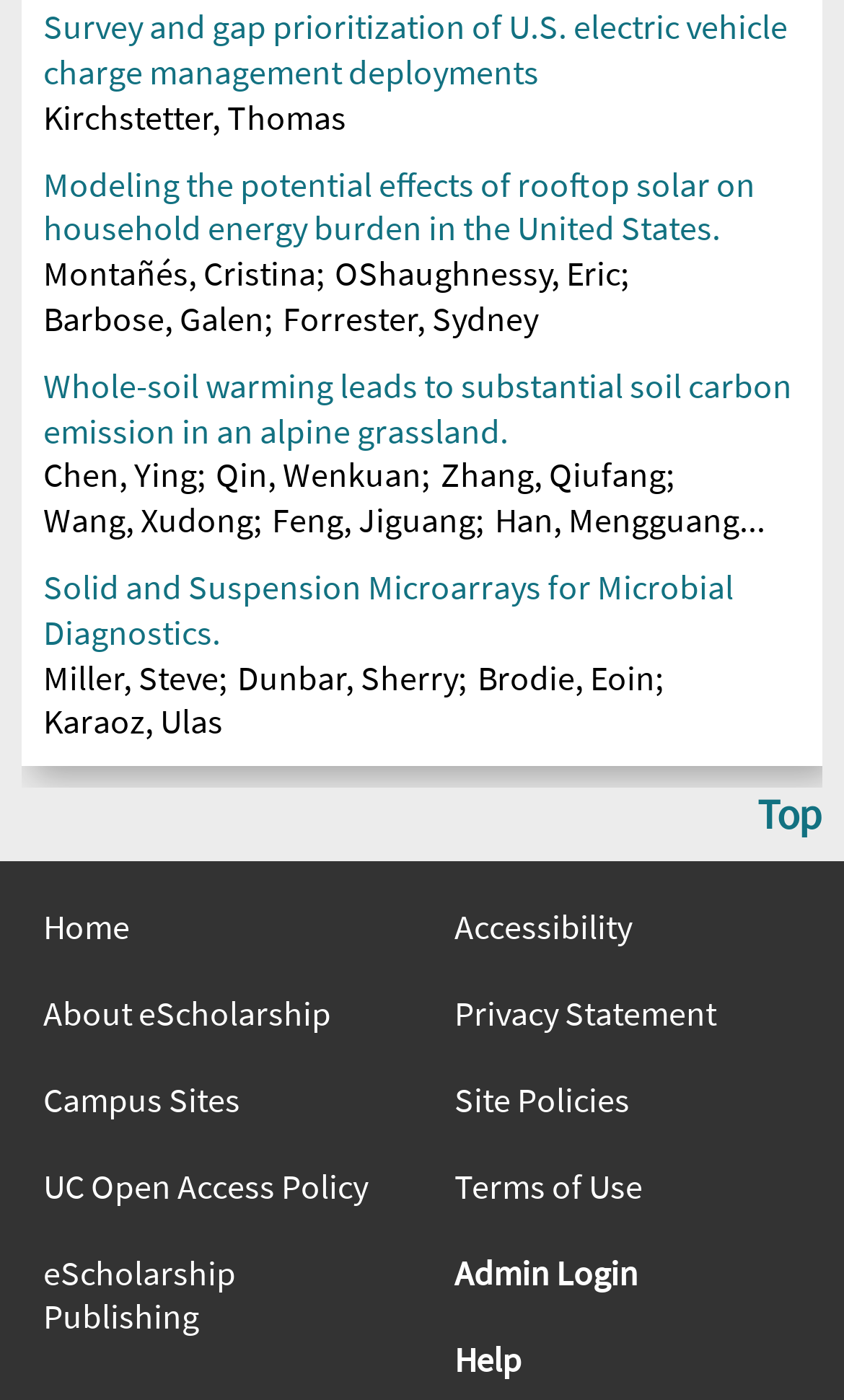Identify the bounding box coordinates of the area that should be clicked in order to complete the given instruction: "Read the article 'Whole-soil warming leads to substantial soil carbon emission in an alpine grassland.'". The bounding box coordinates should be four float numbers between 0 and 1, i.e., [left, top, right, bottom].

[0.051, 0.259, 0.949, 0.324]